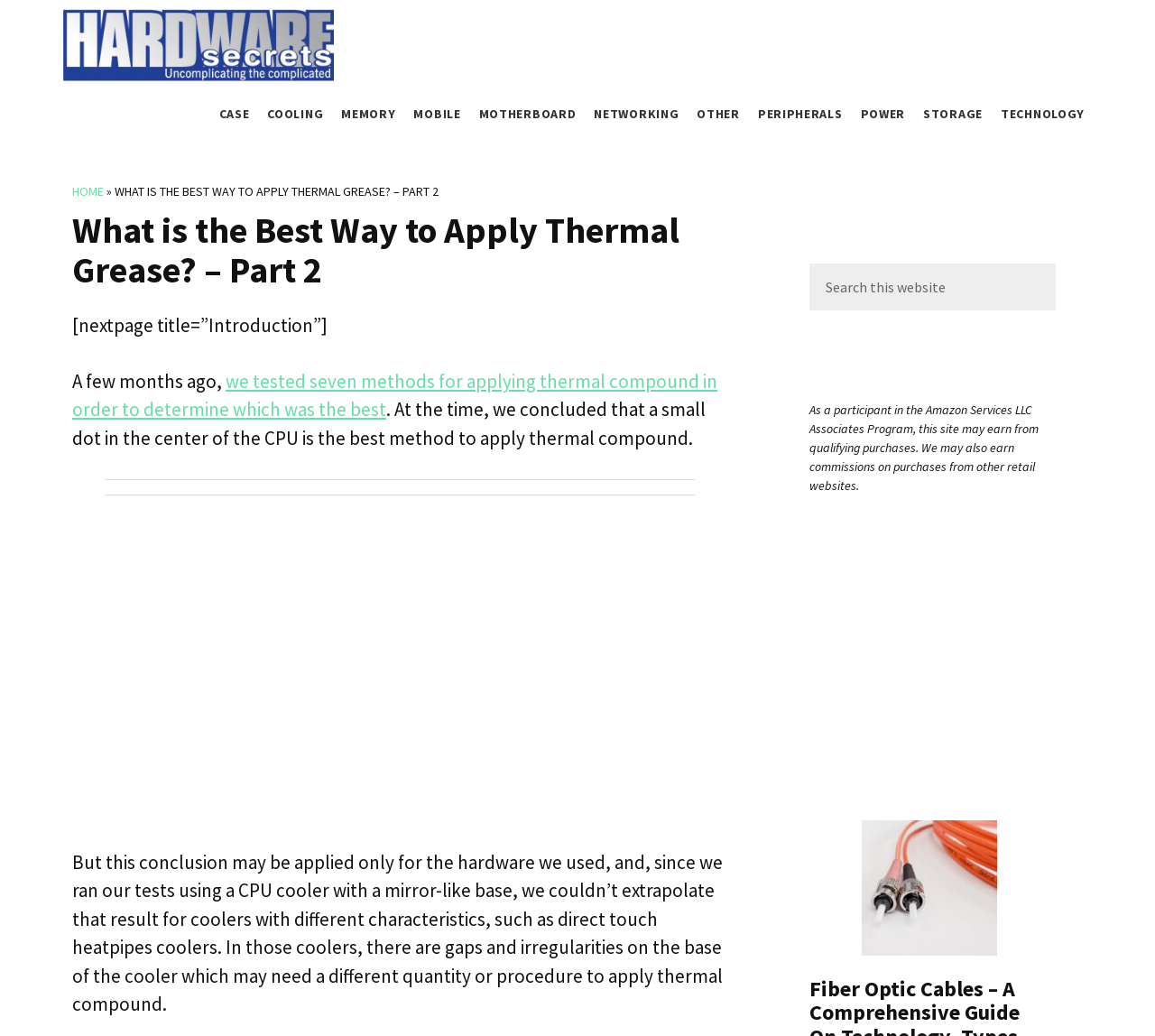Please identify the bounding box coordinates of the clickable area that will fulfill the following instruction: "Go to the 'HOME' page". The coordinates should be in the format of four float numbers between 0 and 1, i.e., [left, top, right, bottom].

[0.062, 0.177, 0.09, 0.193]